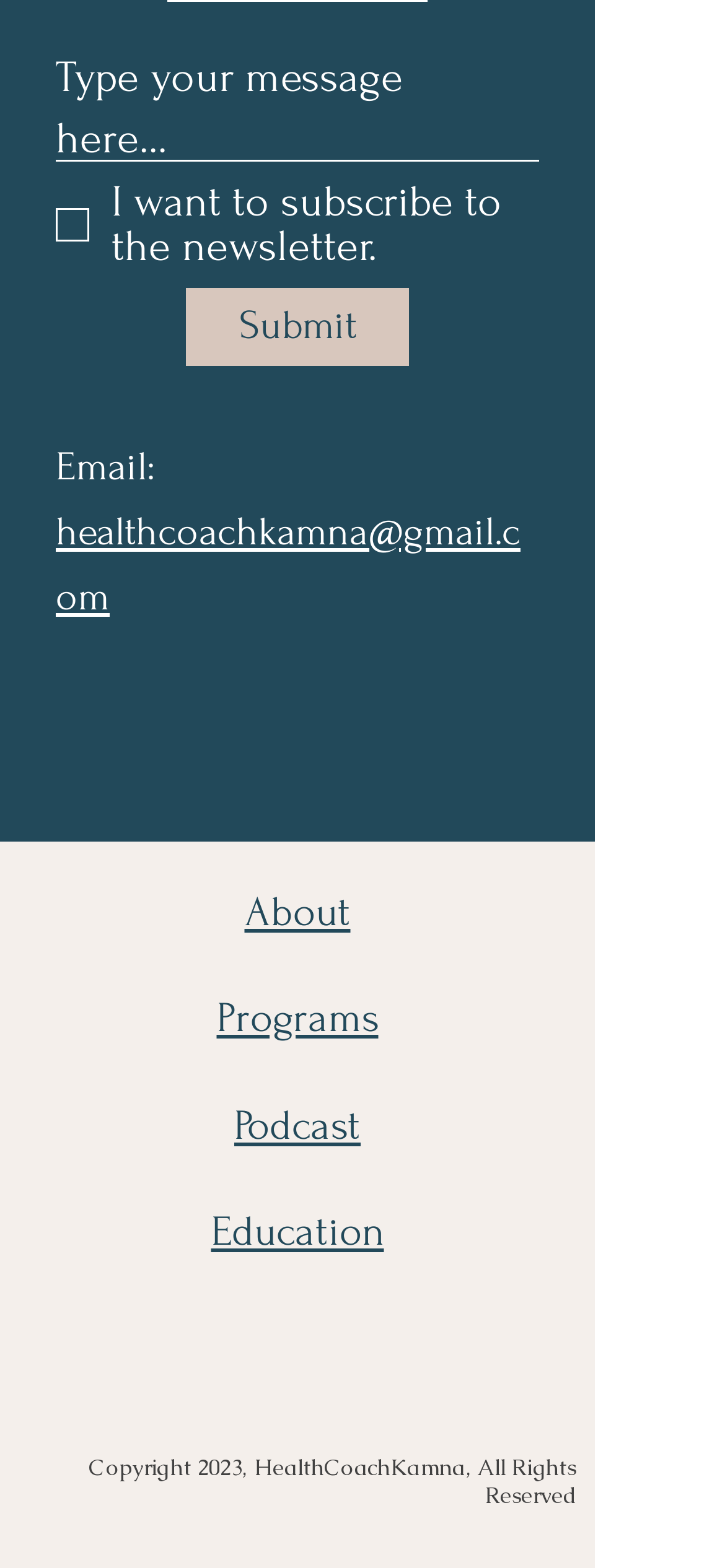Please provide a brief answer to the following inquiry using a single word or phrase:
What is the email address provided on the webpage?

healthcoachkamna@gmail.com